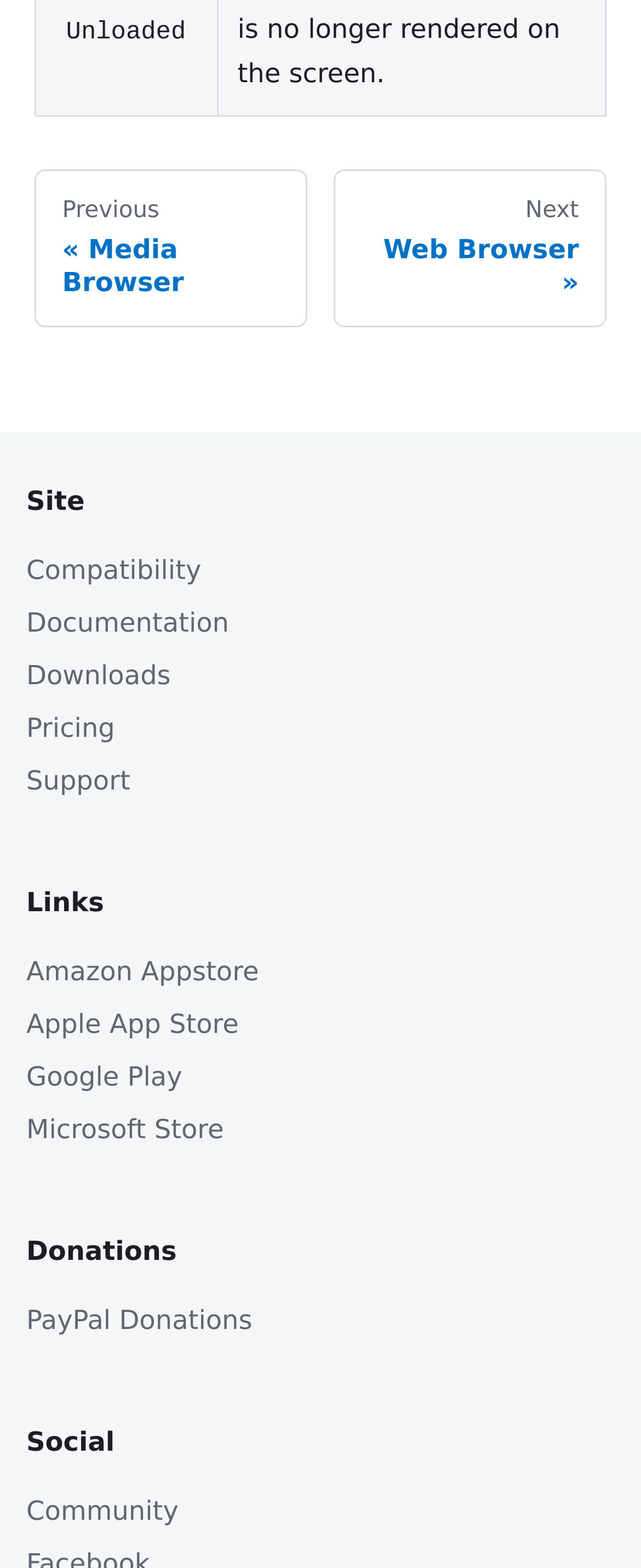Given the description of the UI element: "PROMISE BACKSTORY", predict the bounding box coordinates in the form of [left, top, right, bottom], with each value being a float between 0 and 1.

None